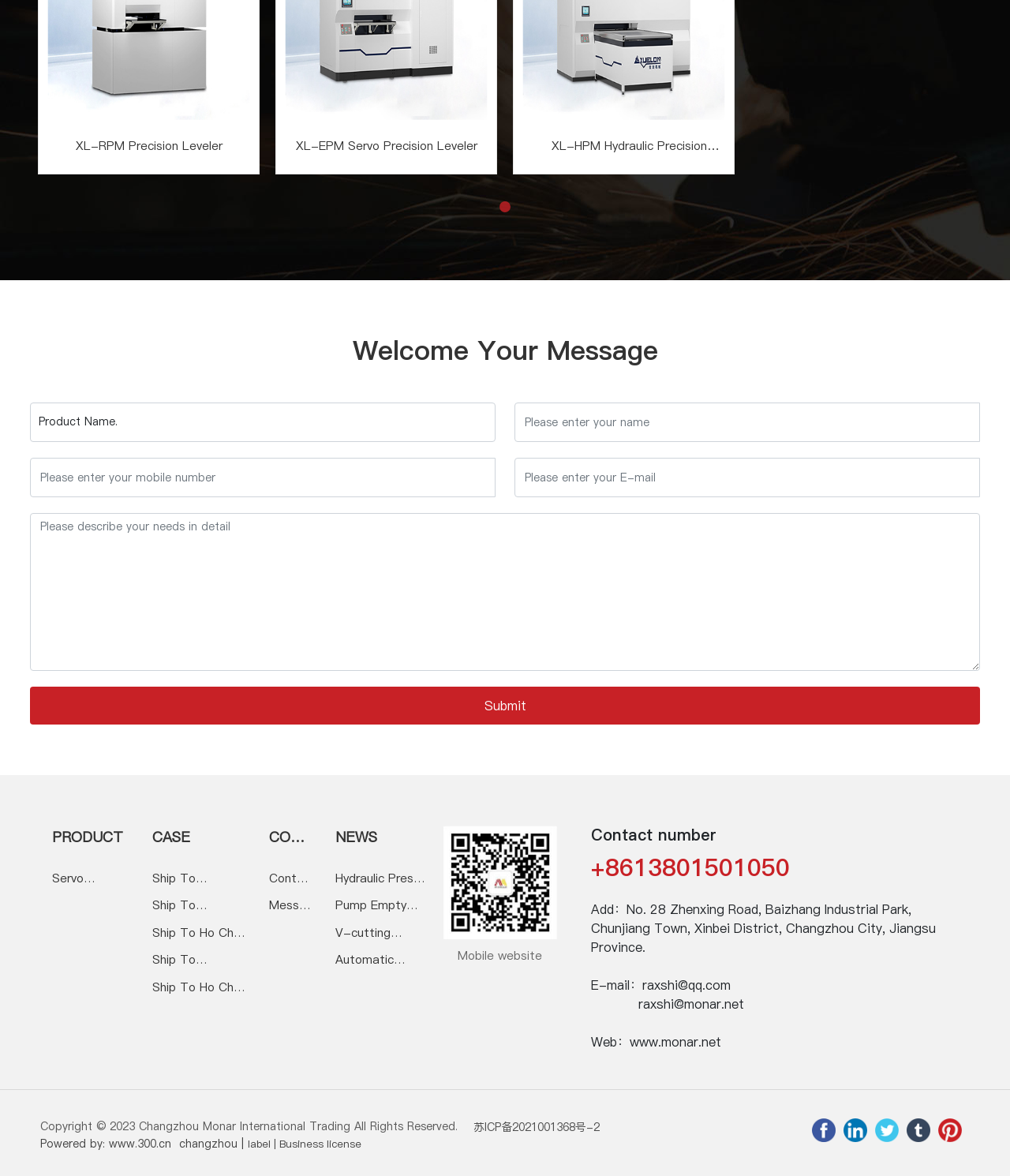Identify the coordinates of the bounding box for the element described below: "Ship To Ho Chi Minh,vietnam". Return the coordinates as four float numbers between 0 and 1: [left, top, right, bottom].

[0.151, 0.782, 0.243, 0.805]